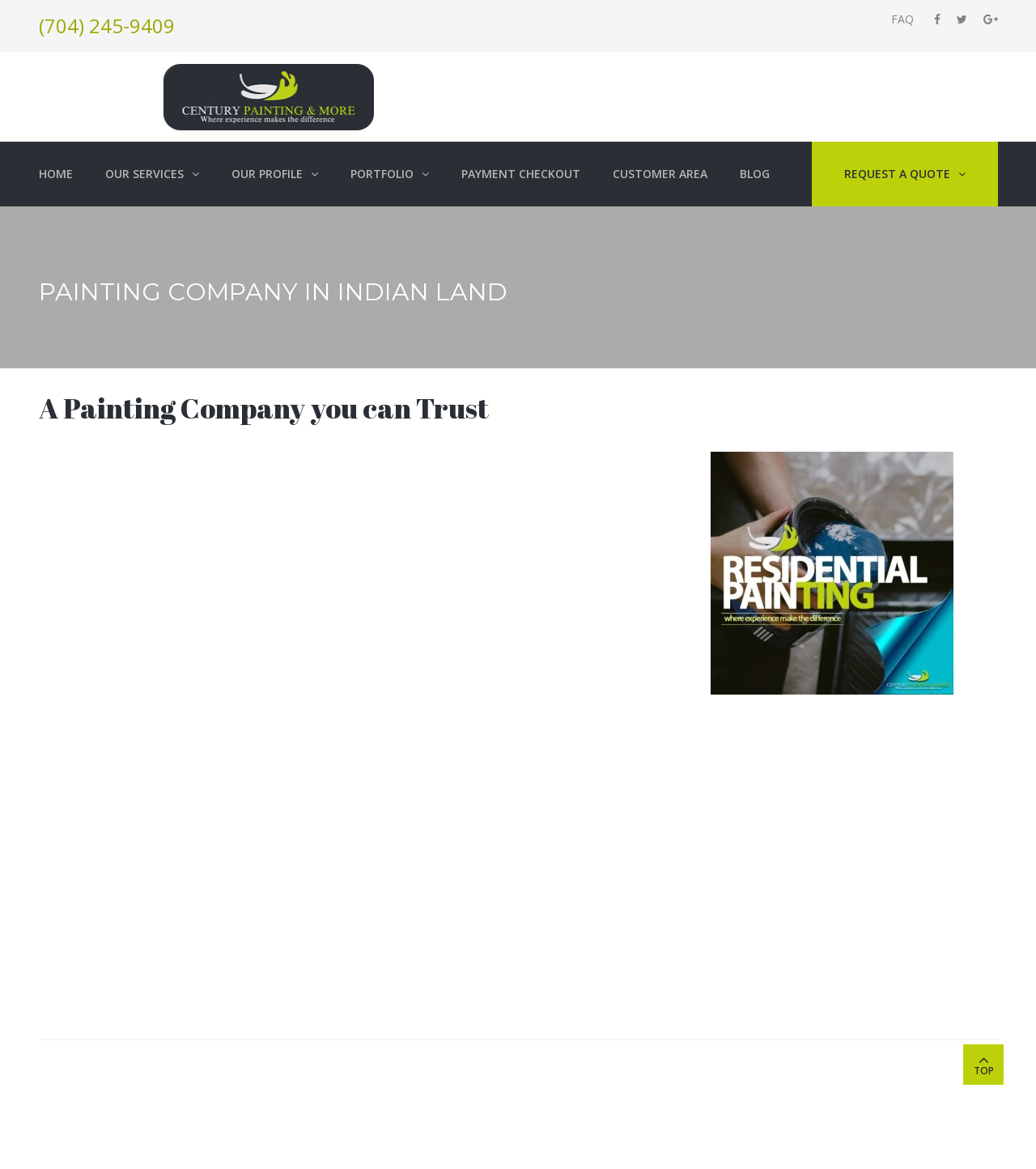Highlight the bounding box of the UI element that corresponds to this description: "Request a Quote".

[0.783, 0.121, 0.963, 0.176]